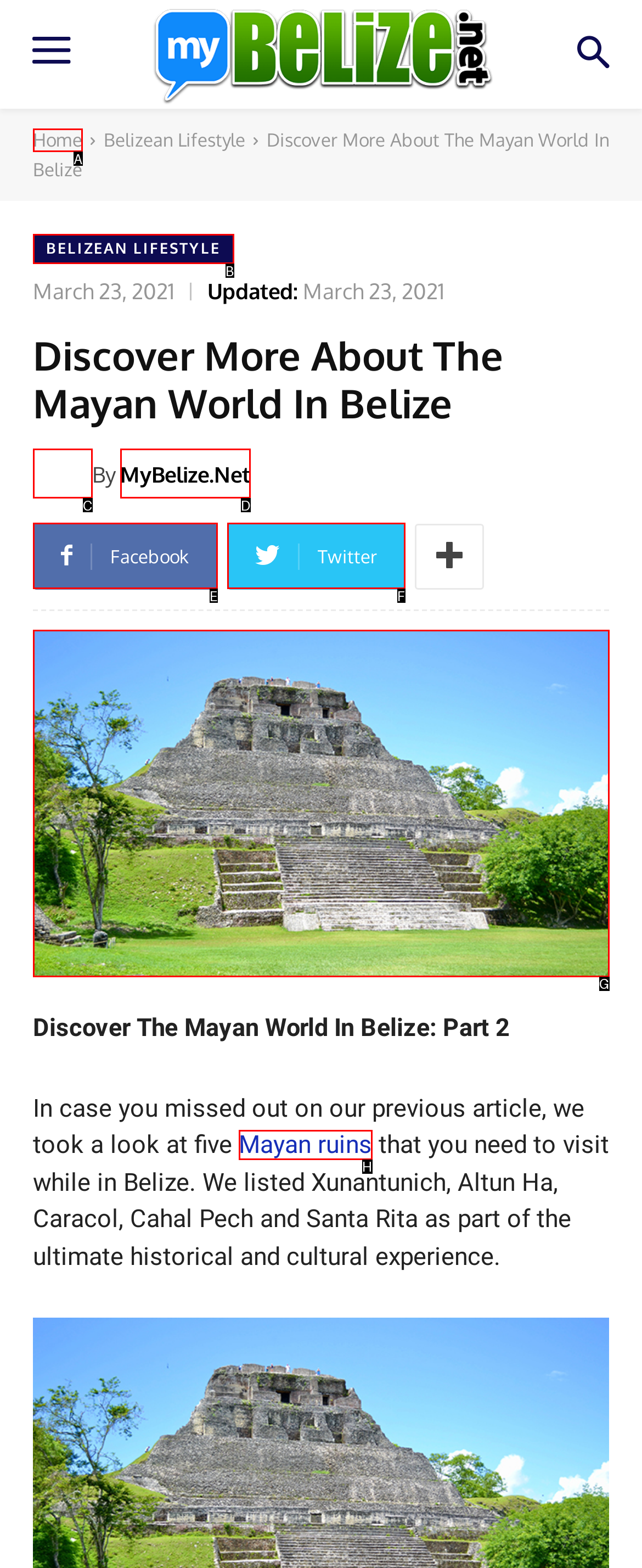Identify which HTML element matches the description: Mayan ruins
Provide your answer in the form of the letter of the correct option from the listed choices.

H